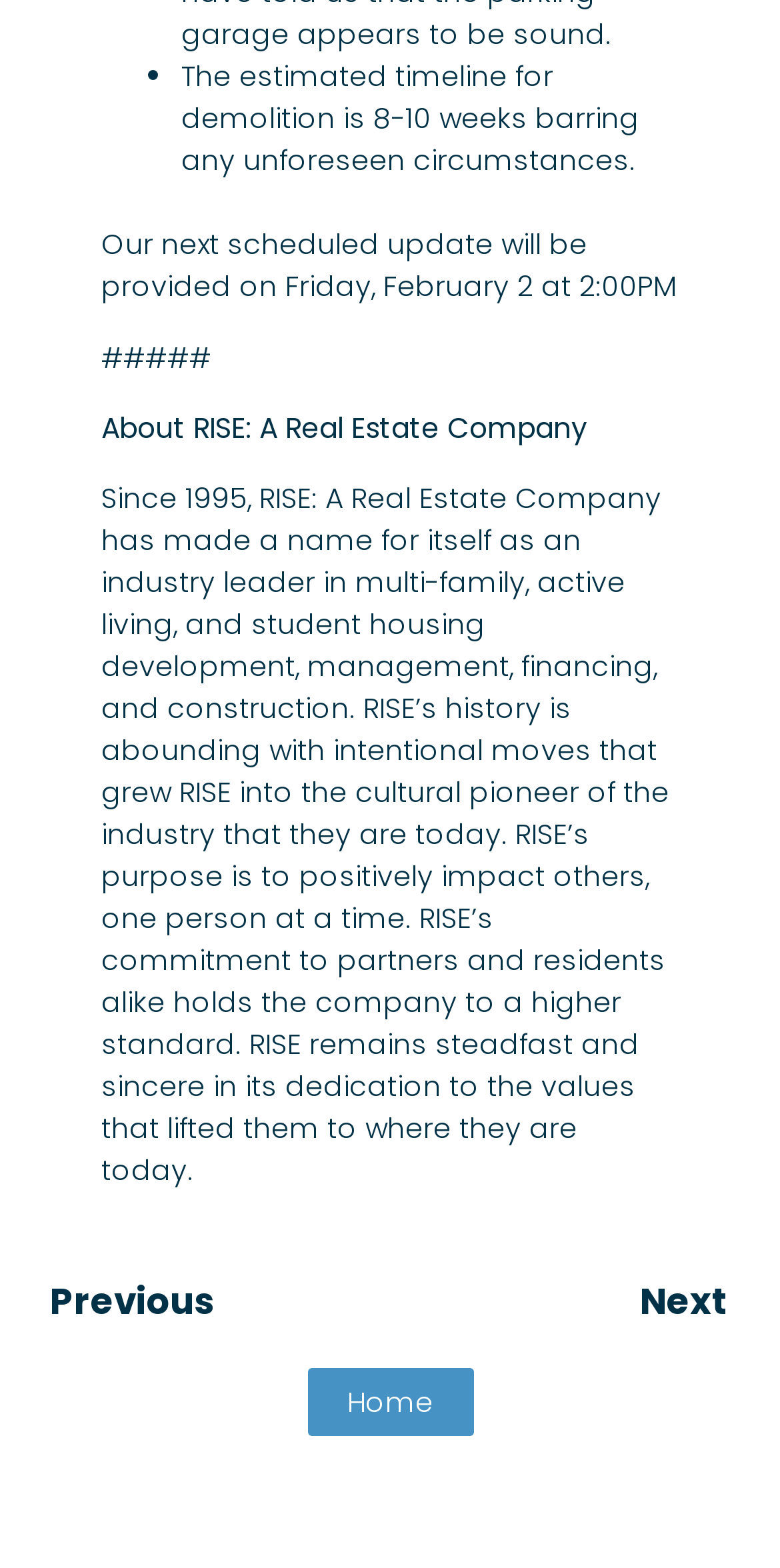Answer succinctly with a single word or phrase:
What type of housing development does RISE specialize in?

Multi-family, active living, and student housing